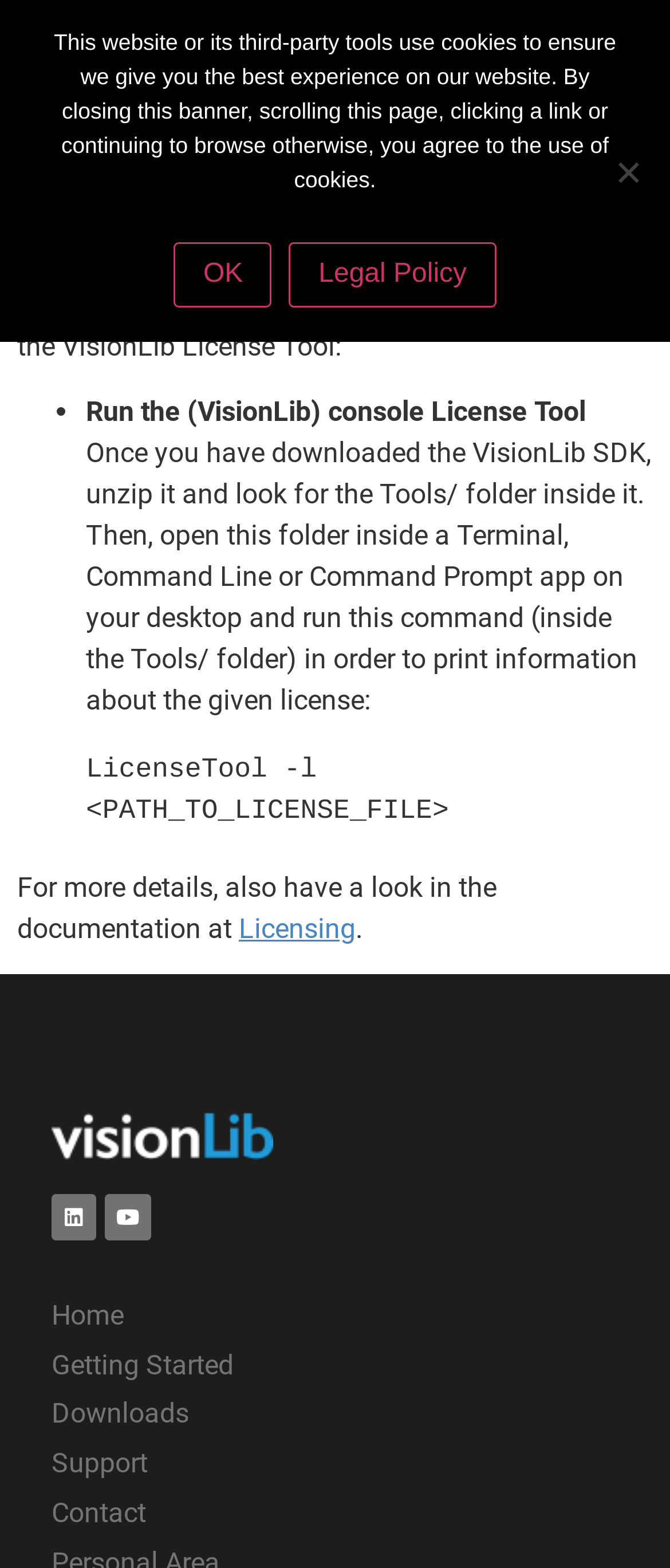Please determine the bounding box coordinates of the element to click in order to execute the following instruction: "Click on Get VisionLib". The coordinates should be four float numbers between 0 and 1, specified as [left, top, right, bottom].

[0.015, 0.141, 0.223, 0.174]